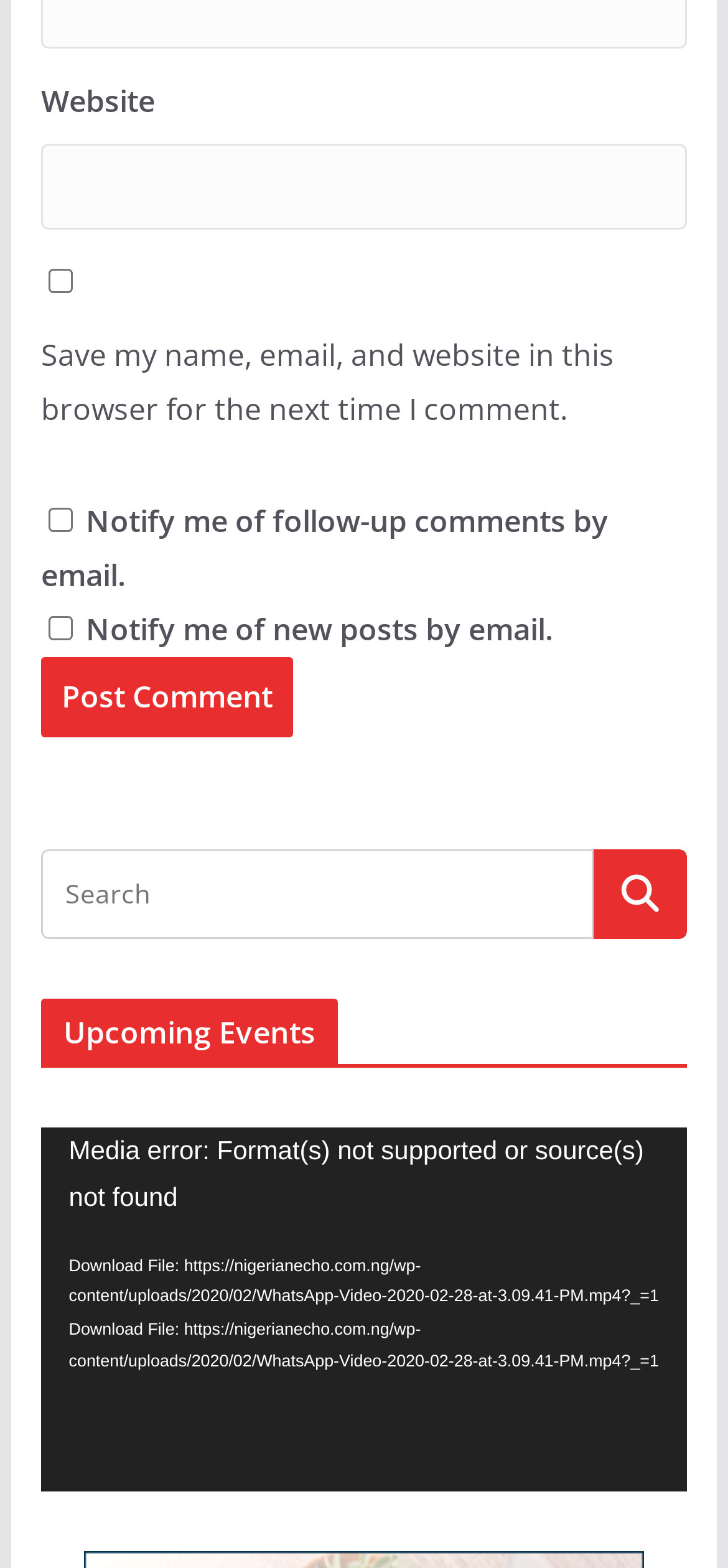Locate the bounding box coordinates of the item that should be clicked to fulfill the instruction: "Play the video".

[0.097, 0.915, 0.148, 0.939]